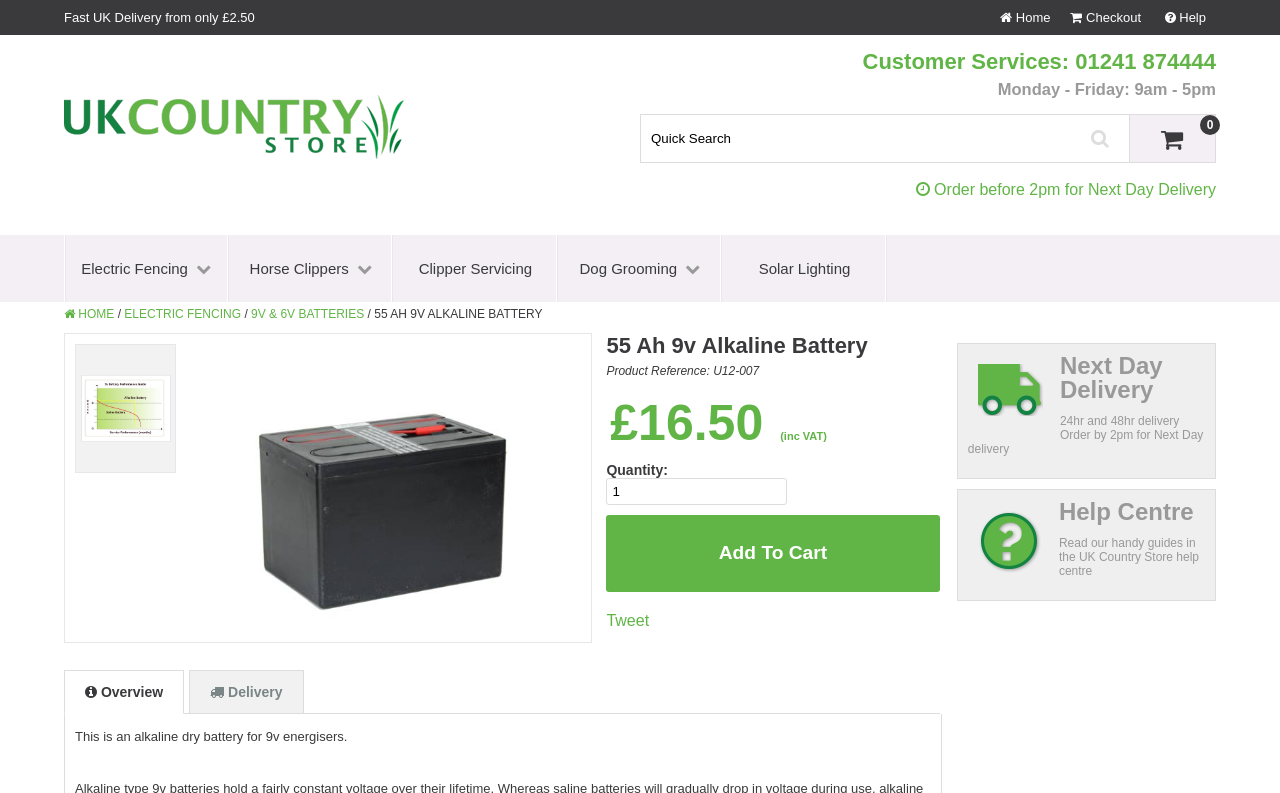Identify the bounding box coordinates necessary to click and complete the given instruction: "View electric fencing products".

[0.05, 0.296, 0.179, 0.381]